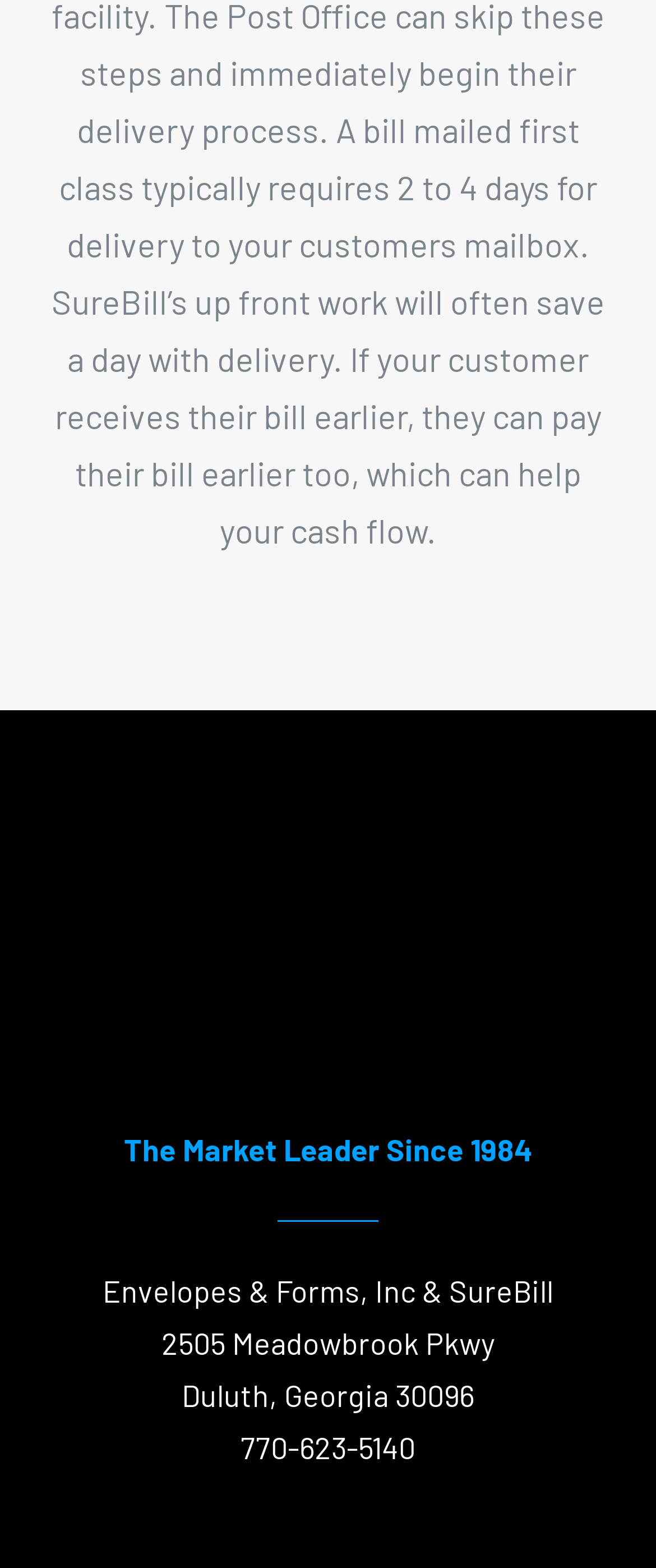What is the phone number?
Using the information from the image, provide a comprehensive answer to the question.

The phone number can be found in the StaticText element with the text '770-623-5140' which is located at the bottom of the webpage, indicating that it is the company's contact information.